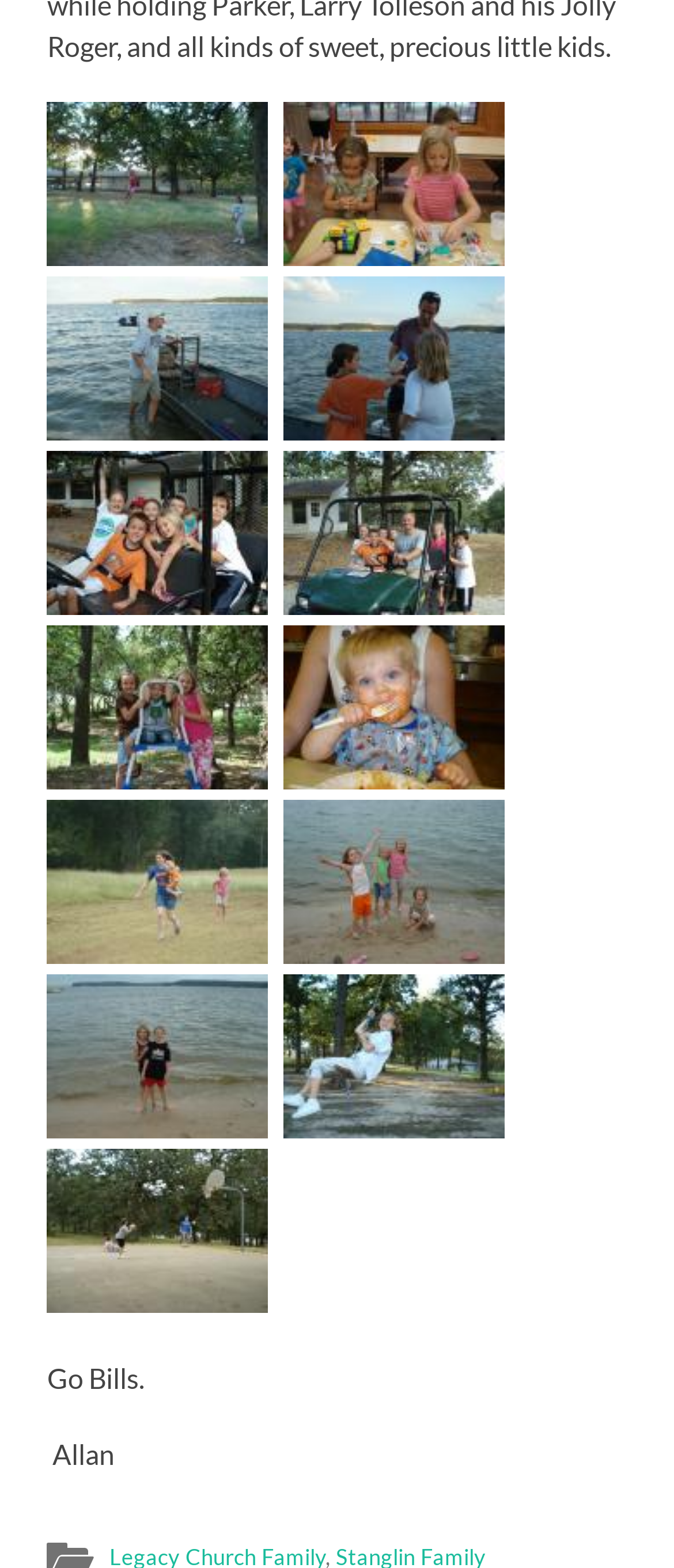Determine the coordinates of the bounding box for the clickable area needed to execute this instruction: "view Indoors".

[0.421, 0.152, 0.749, 0.173]